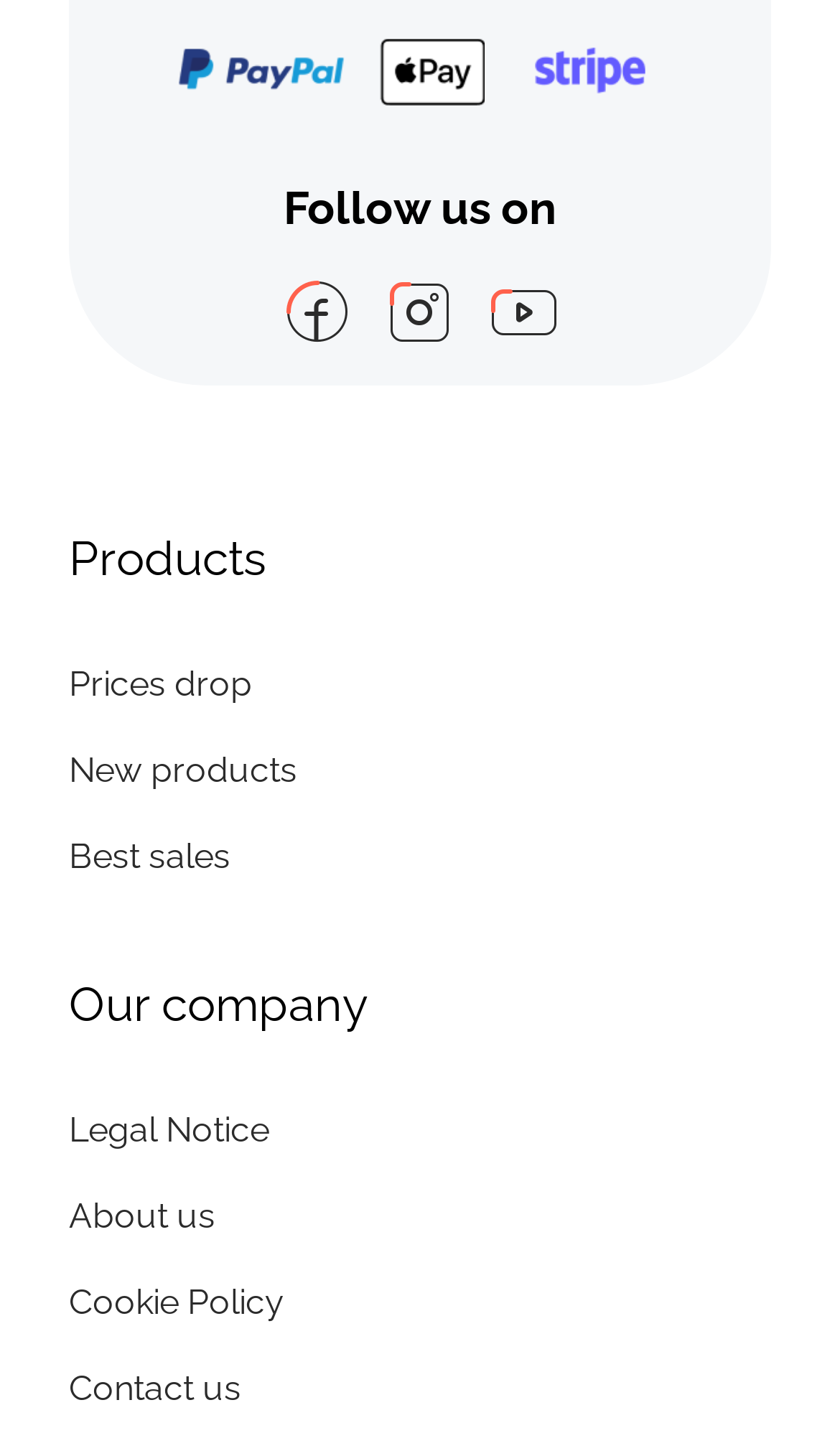Extract the bounding box coordinates of the UI element described: "Instagram". Provide the coordinates in the format [left, top, right, bottom] with values ranging from 0 to 1.

[0.459, 0.191, 0.541, 0.239]